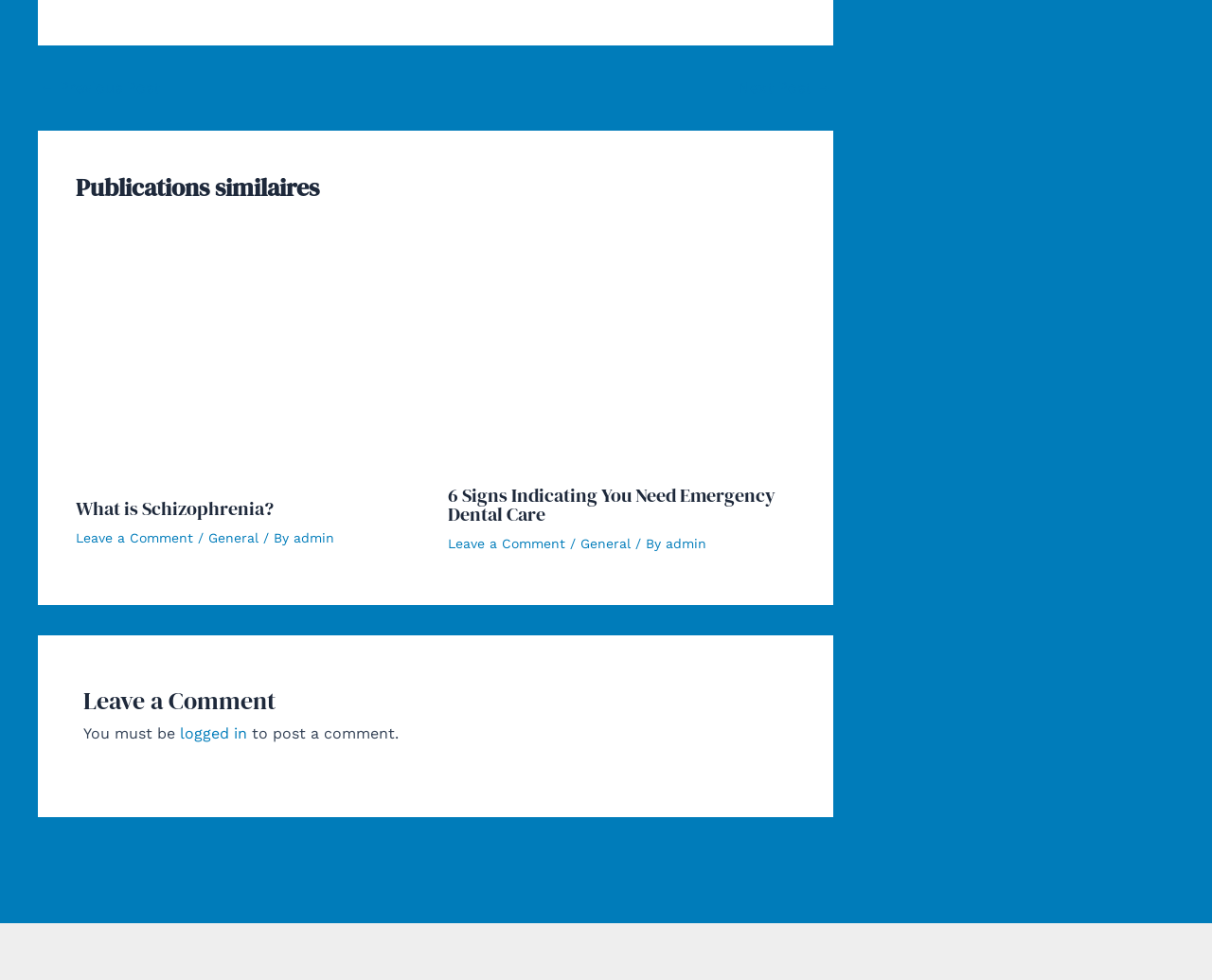What is the title of the first article?
Look at the webpage screenshot and answer the question with a detailed explanation.

I determined the title of the first article by looking at the heading element with the text 'What is Schizophrenia?' inside the first article element.